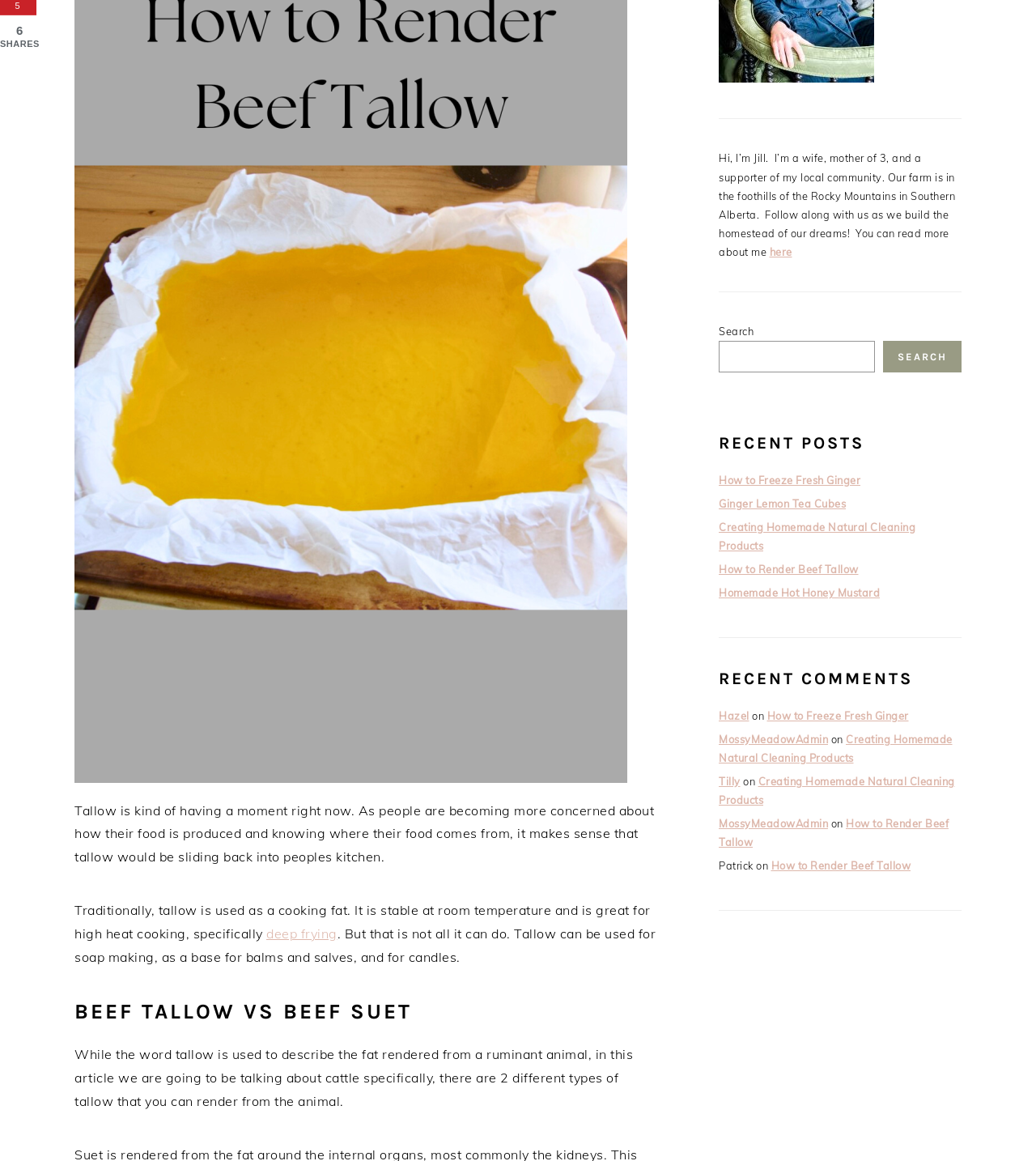Given the element description: "deep frying", predict the bounding box coordinates of this UI element. The coordinates must be four float numbers between 0 and 1, given as [left, top, right, bottom].

[0.257, 0.797, 0.325, 0.811]